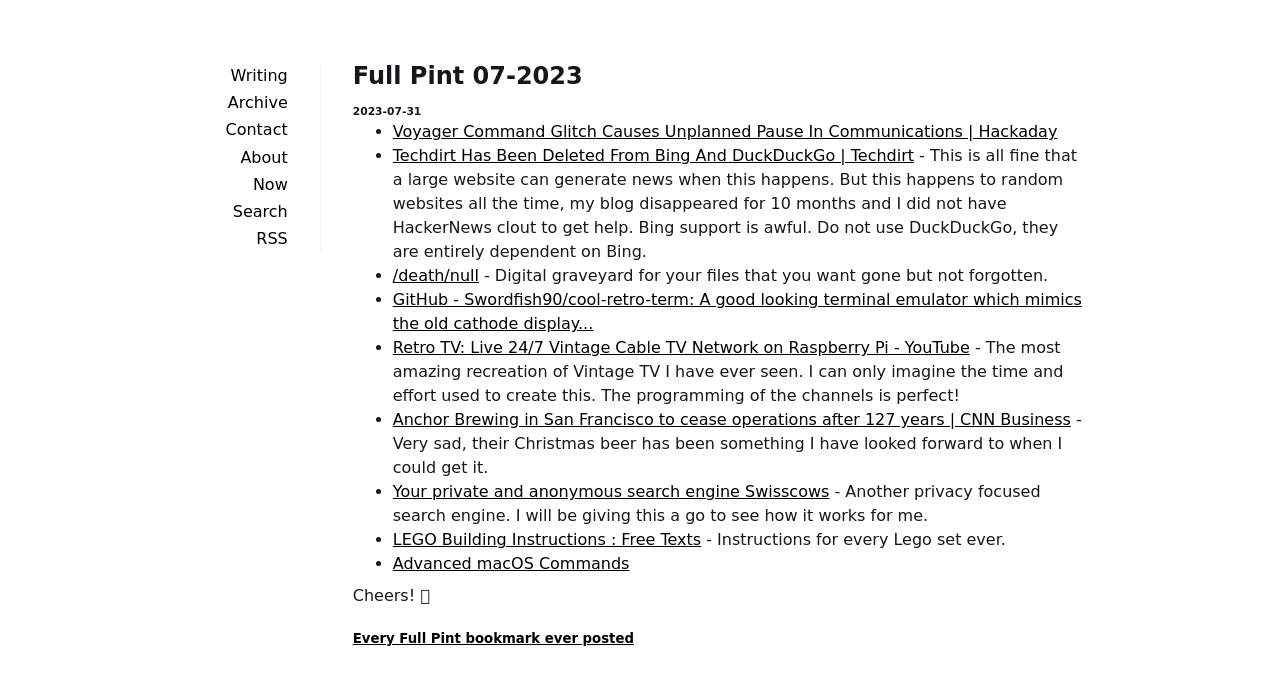Please find and generate the text of the main header of the webpage.

Full Pint 07-2023